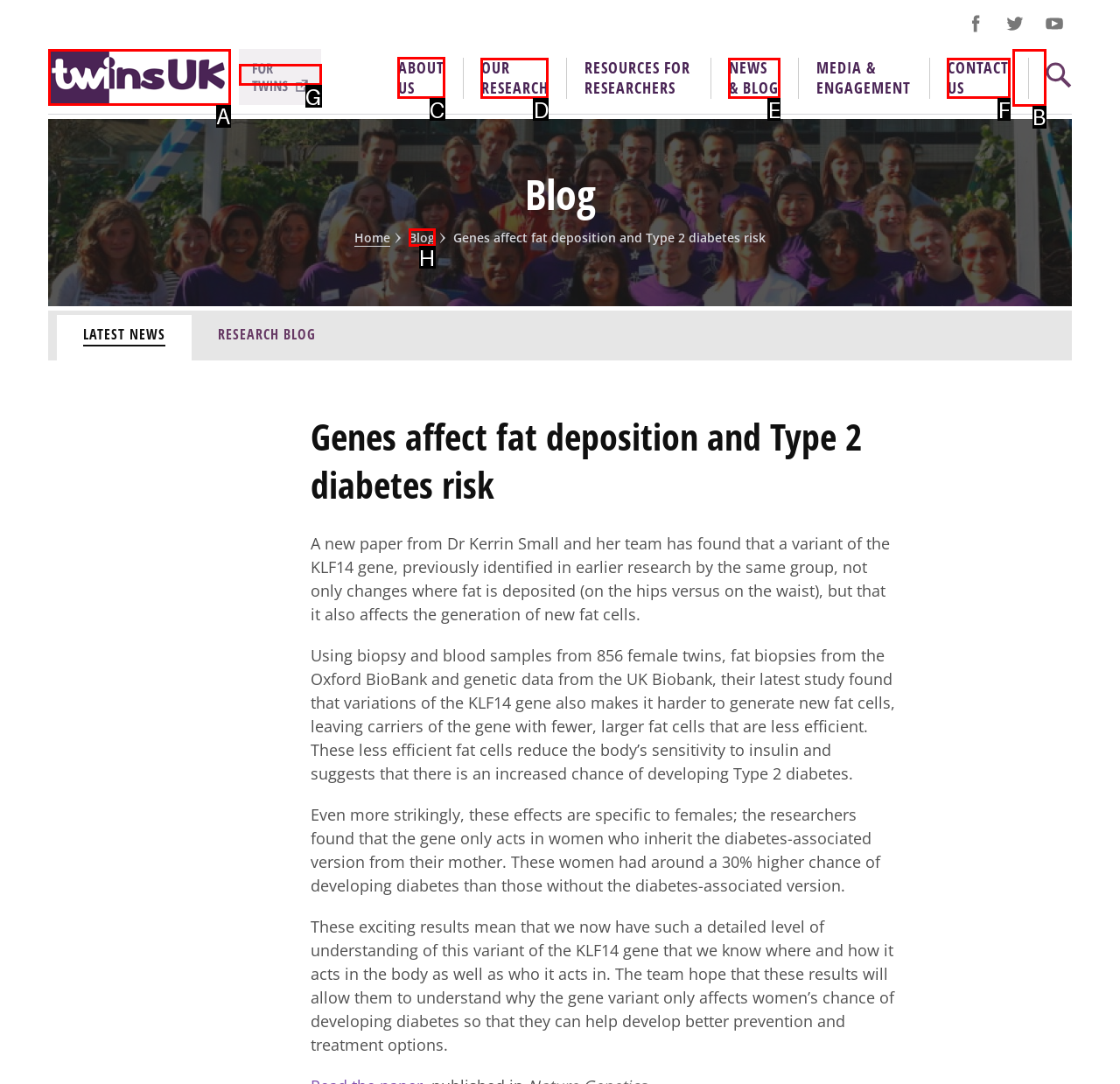Determine which HTML element I should select to execute the task: Go to the ABOUT US page
Reply with the corresponding option's letter from the given choices directly.

C